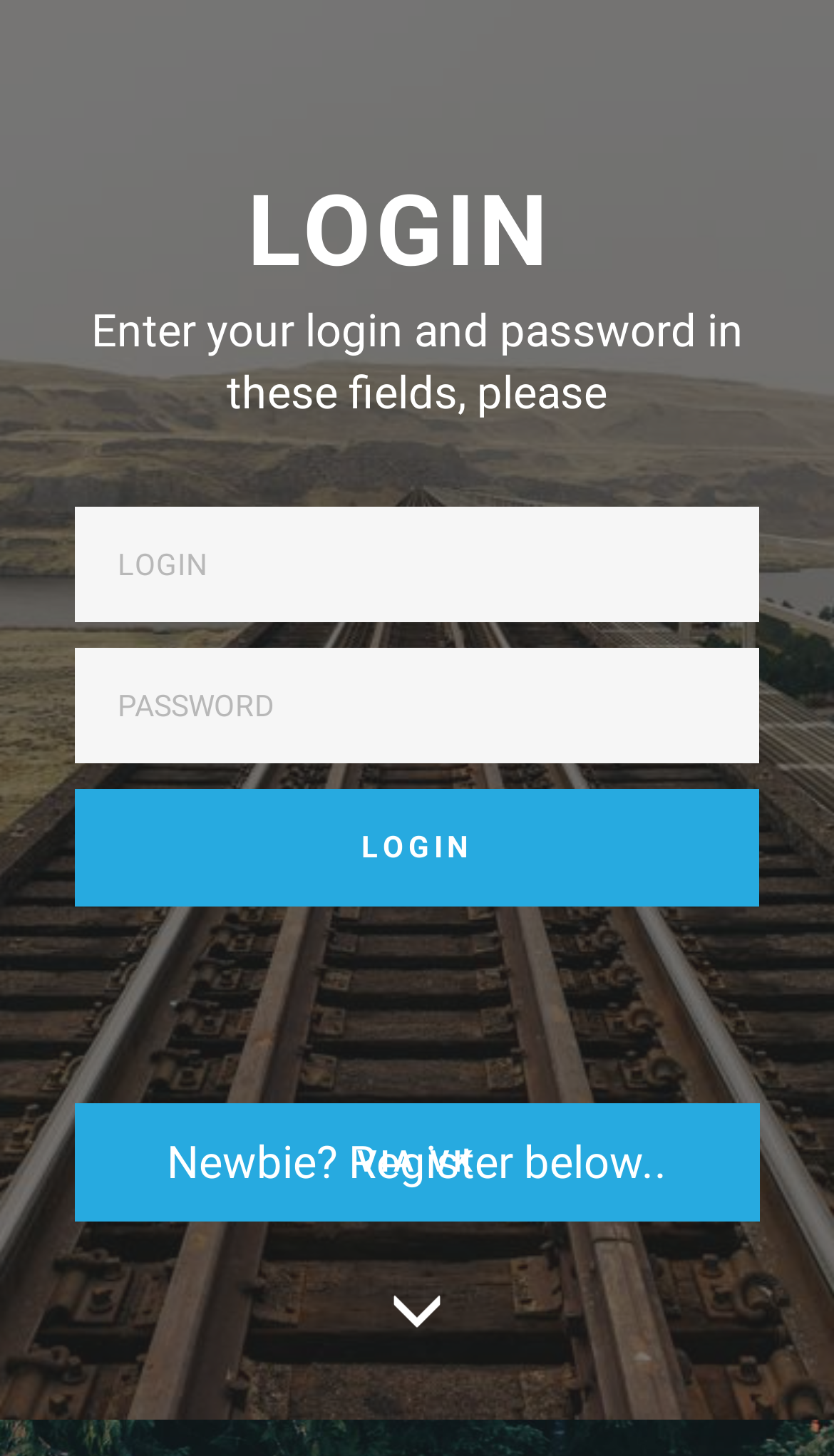Please provide a comprehensive answer to the question based on the screenshot: What is suggested for new users?

The static text 'Newbie? Register below..' suggests that new users should register for an account.